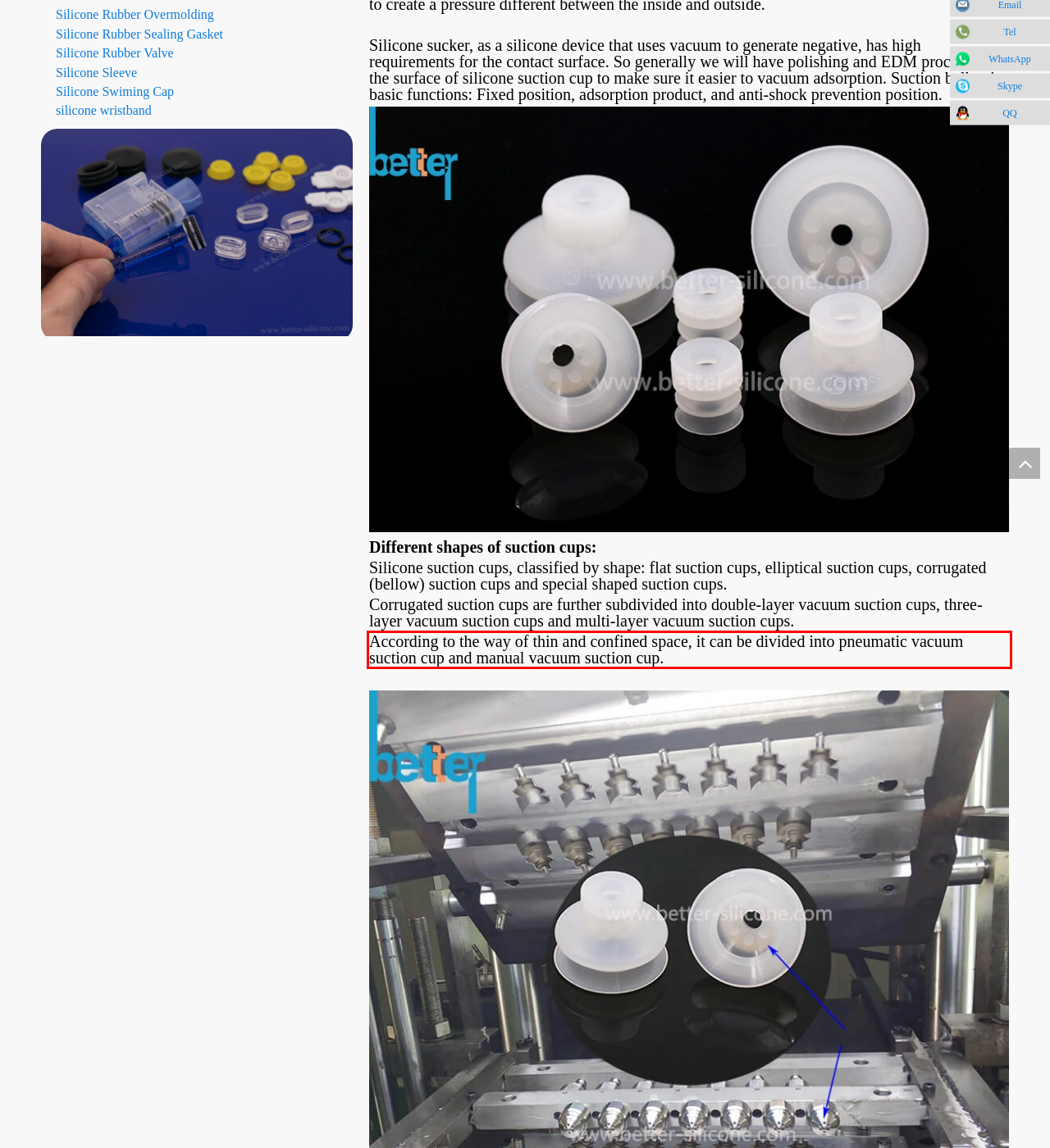You are looking at a screenshot of a webpage with a red rectangle bounding box. Use OCR to identify and extract the text content found inside this red bounding box.

According to the way of thin and confined space, it can be divided into pneumatic vacuum suction cup and manual vacuum suction cup.